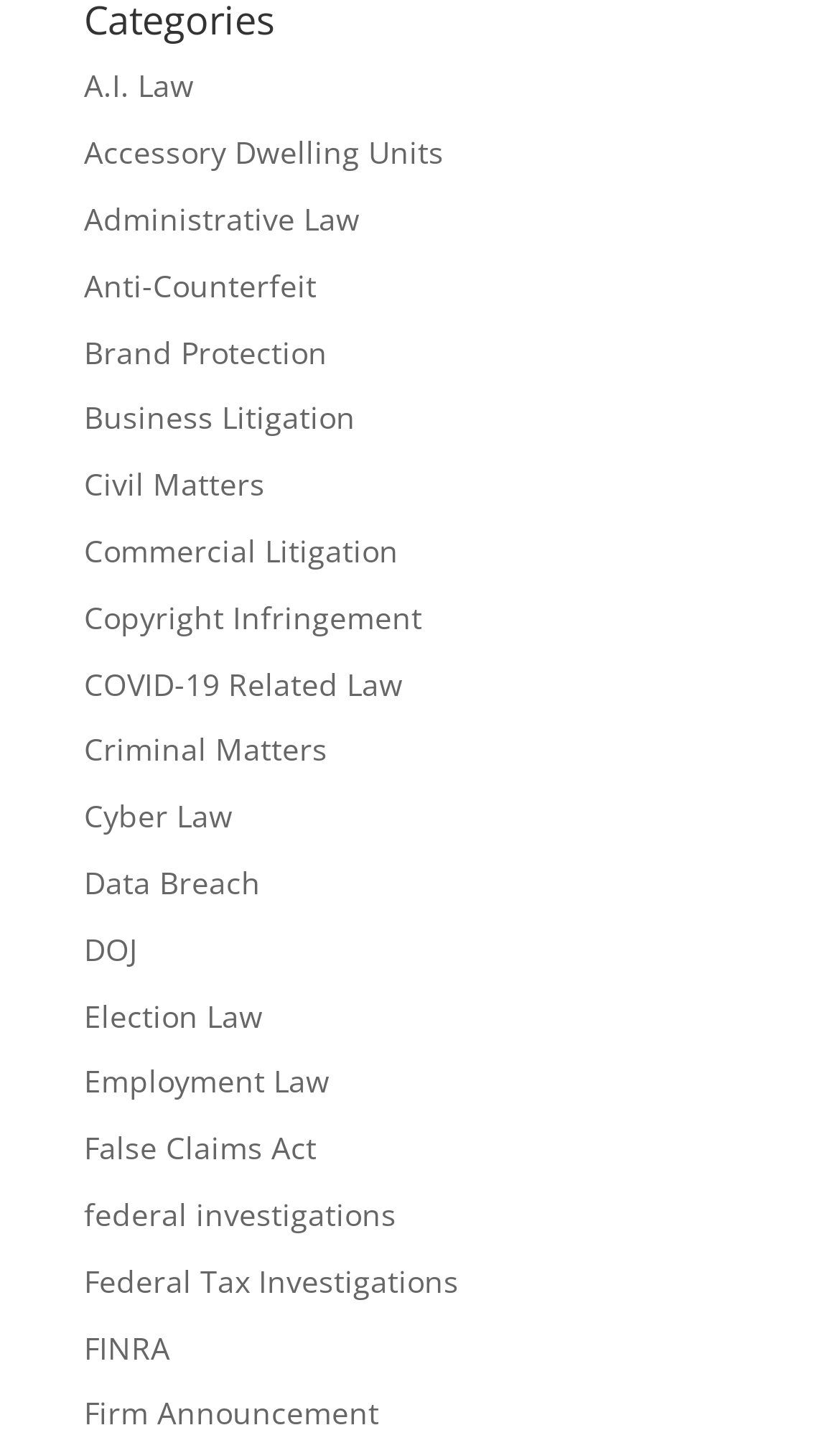Specify the bounding box coordinates for the region that must be clicked to perform the given instruction: "view Administrative Law".

[0.1, 0.137, 0.428, 0.165]